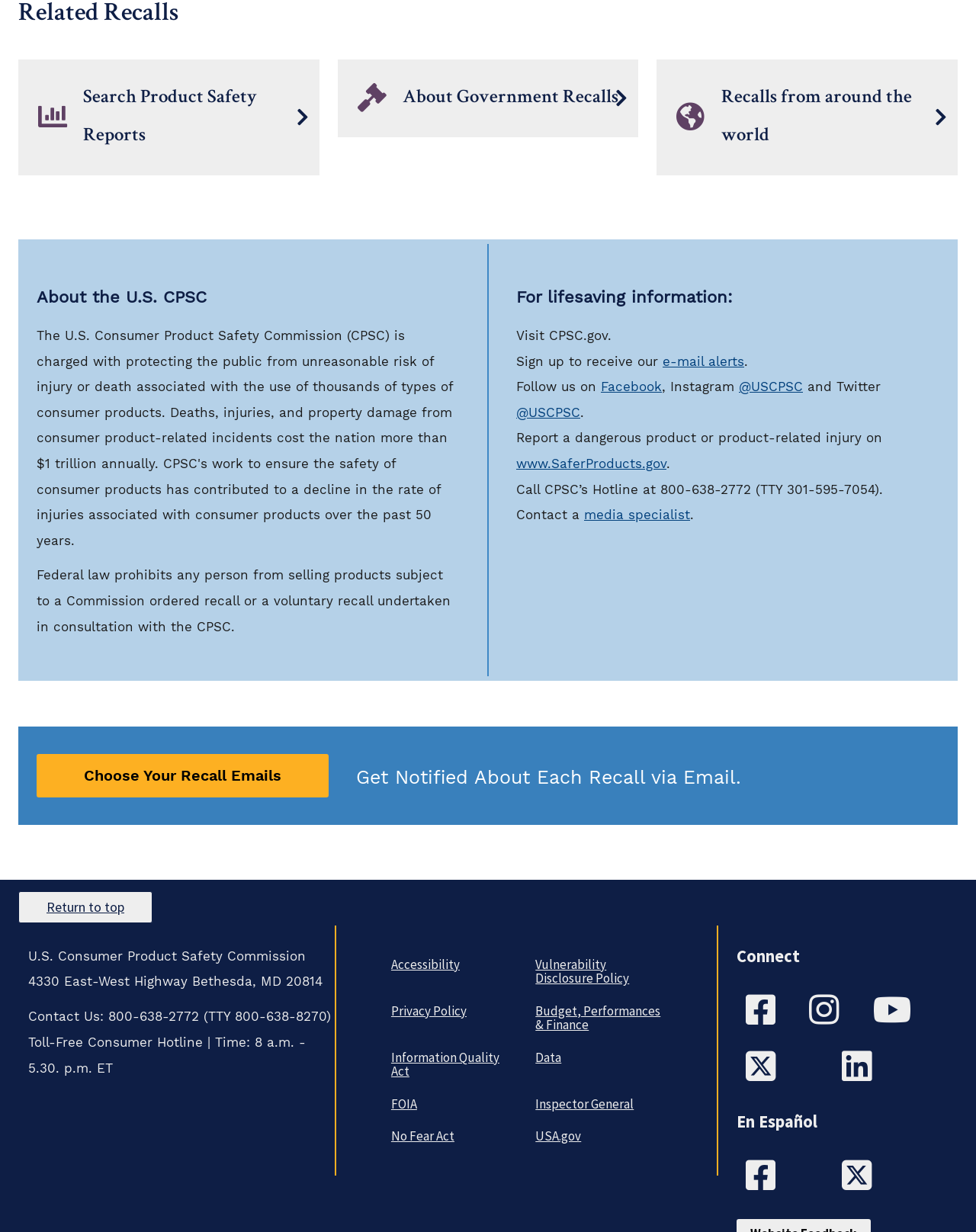Specify the bounding box coordinates of the area to click in order to follow the given instruction: "Report a dangerous product or product-related injury."

[0.529, 0.349, 0.904, 0.362]